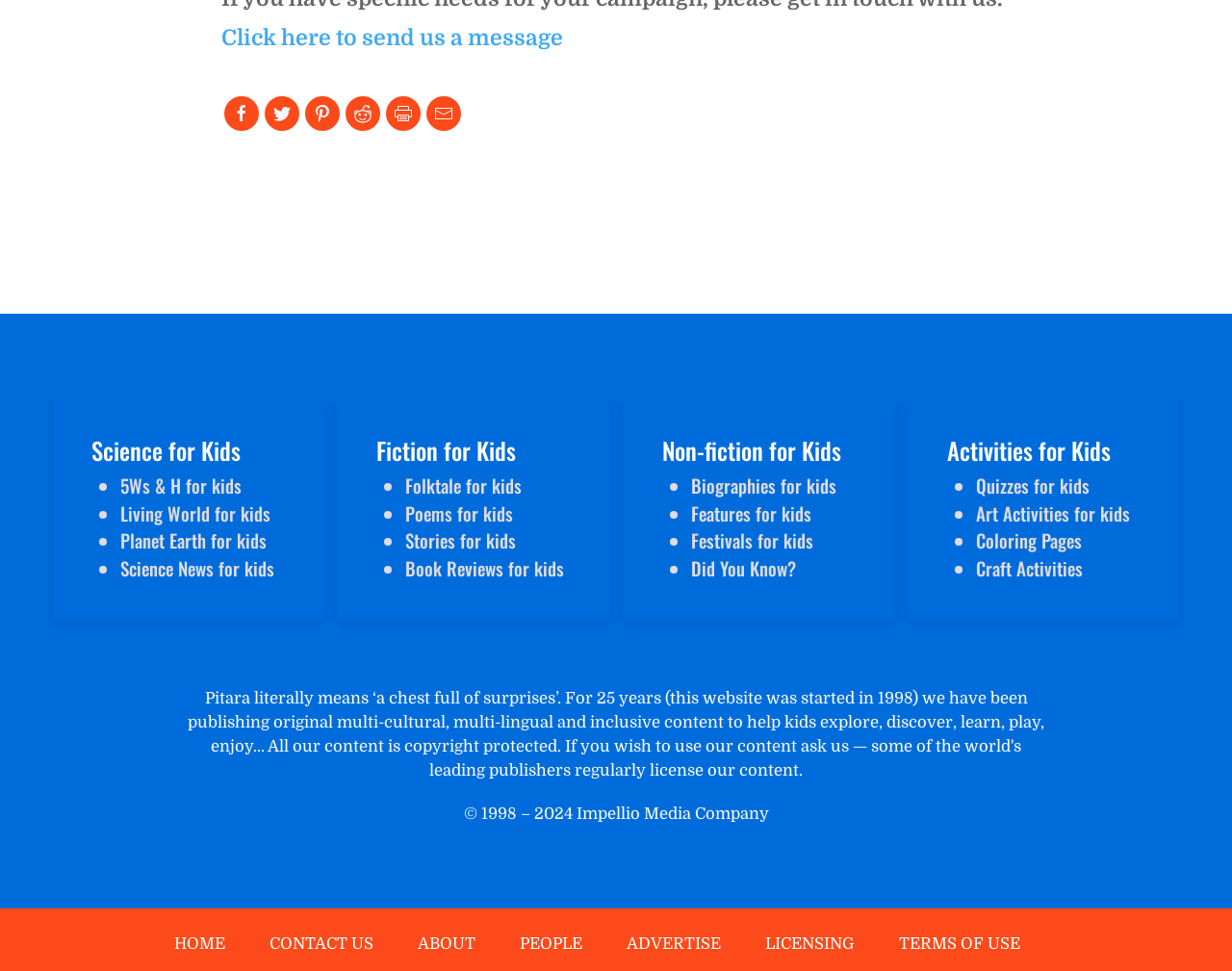Provide a thorough and detailed response to the question by examining the image: 
What is the purpose of the 'CONTACT US' button?

The 'CONTACT US' button is a navigation button that allows users to get in touch with the website owners or administrators. This is likely to lead to a contact form, email address, or other means of communication.